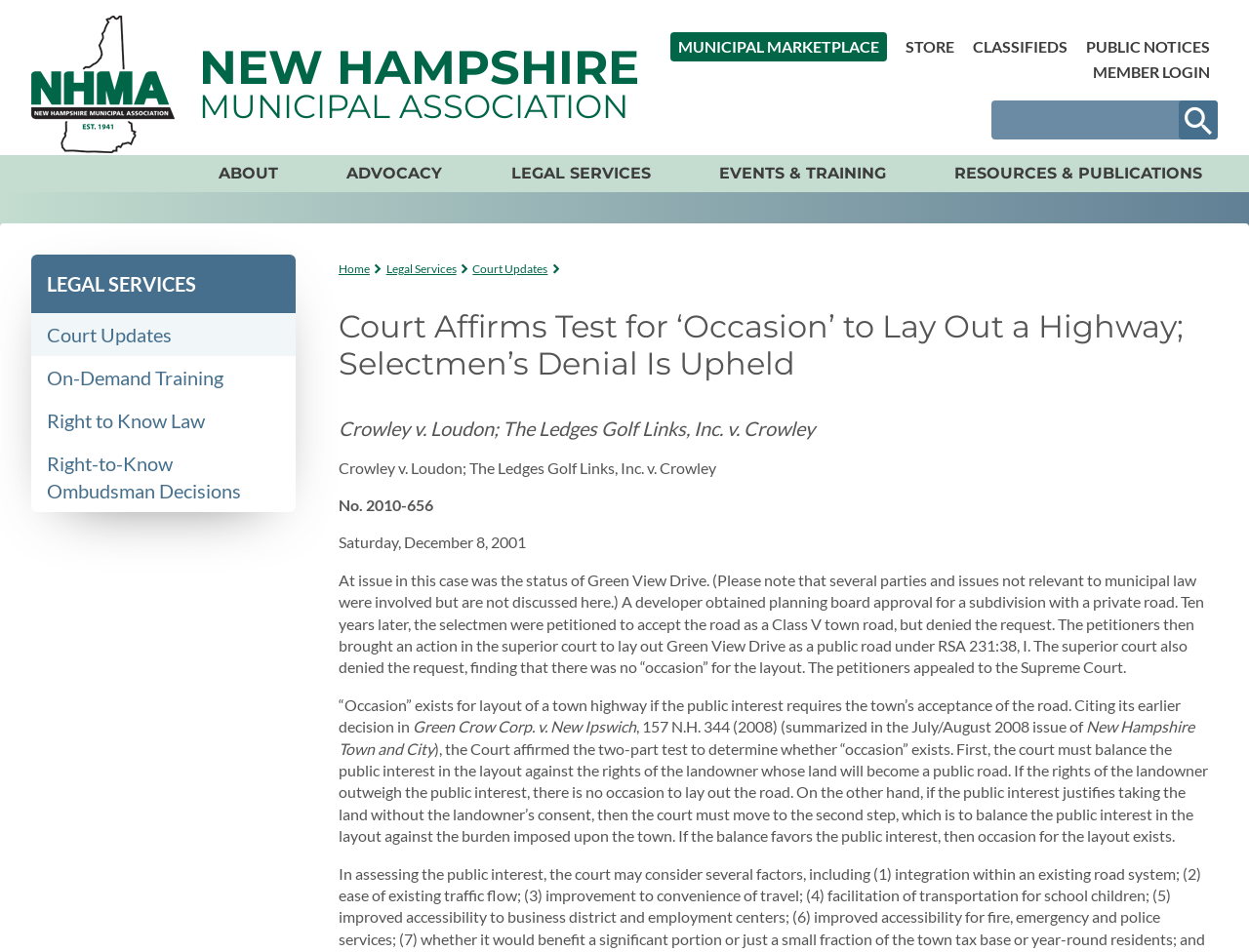What is the name of the road mentioned in the article?
Using the image, respond with a single word or phrase.

Green View Drive